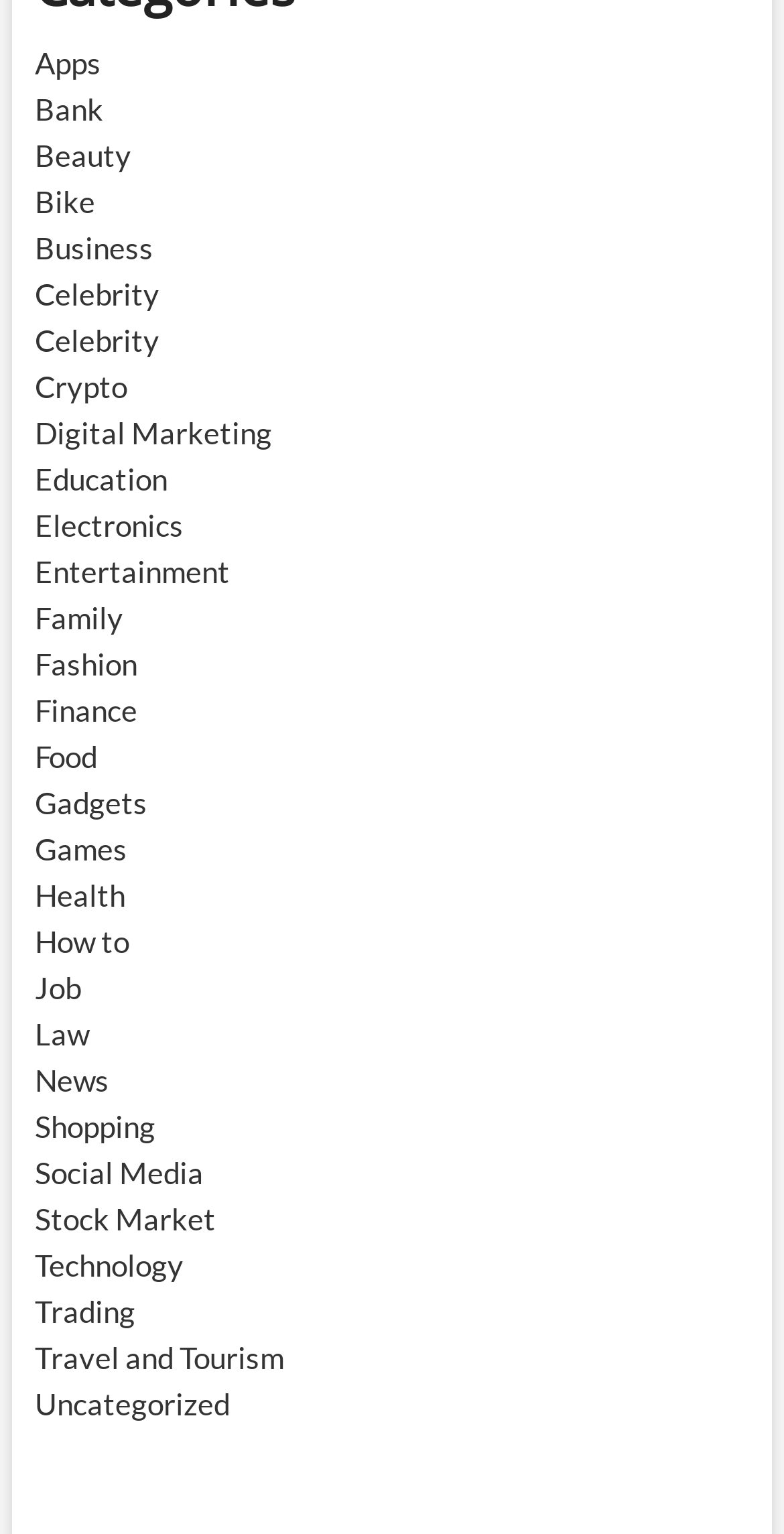Analyze the image and answer the question with as much detail as possible: 
What is the category located below 'Beauty'?

By analyzing the y-coordinates of the link elements, I found that the element with the text 'Bike' has a y-coordinate range of [0.119, 0.143], which is immediately below the element with the text 'Beauty' with a y-coordinate range of [0.089, 0.113].